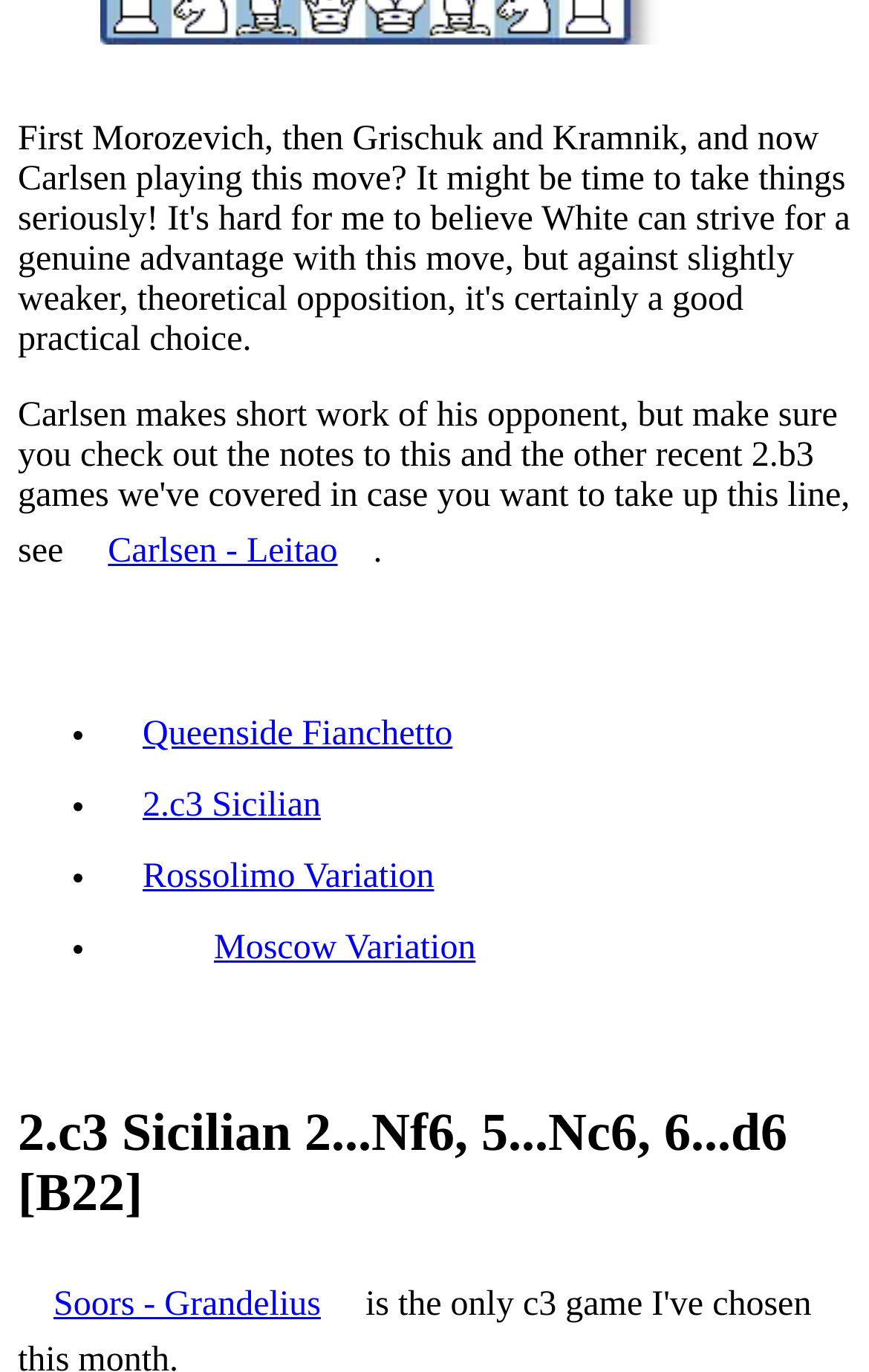Determine the bounding box of the UI element mentioned here: "Soors - Grandelius". The coordinates must be in the format [left, top, right, bottom] with values ranging from 0 to 1.

[0.021, 0.911, 0.41, 0.99]